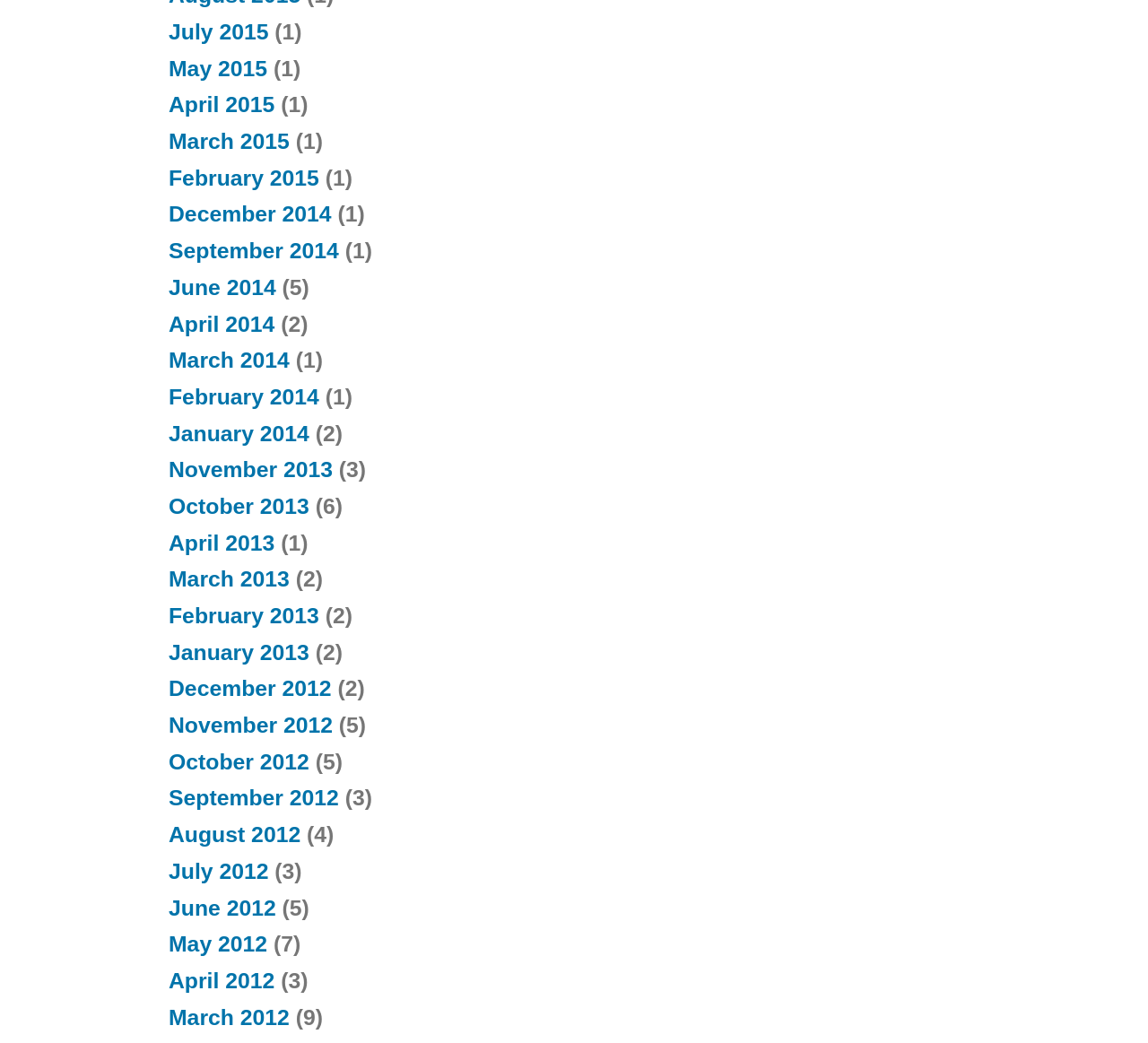How many links are there for April 2014?
Please provide a comprehensive answer based on the details in the screenshot.

I counted the number of links with the text 'April 2014' and found that there are two links with this text, one with the StaticText '(2)' next to it.